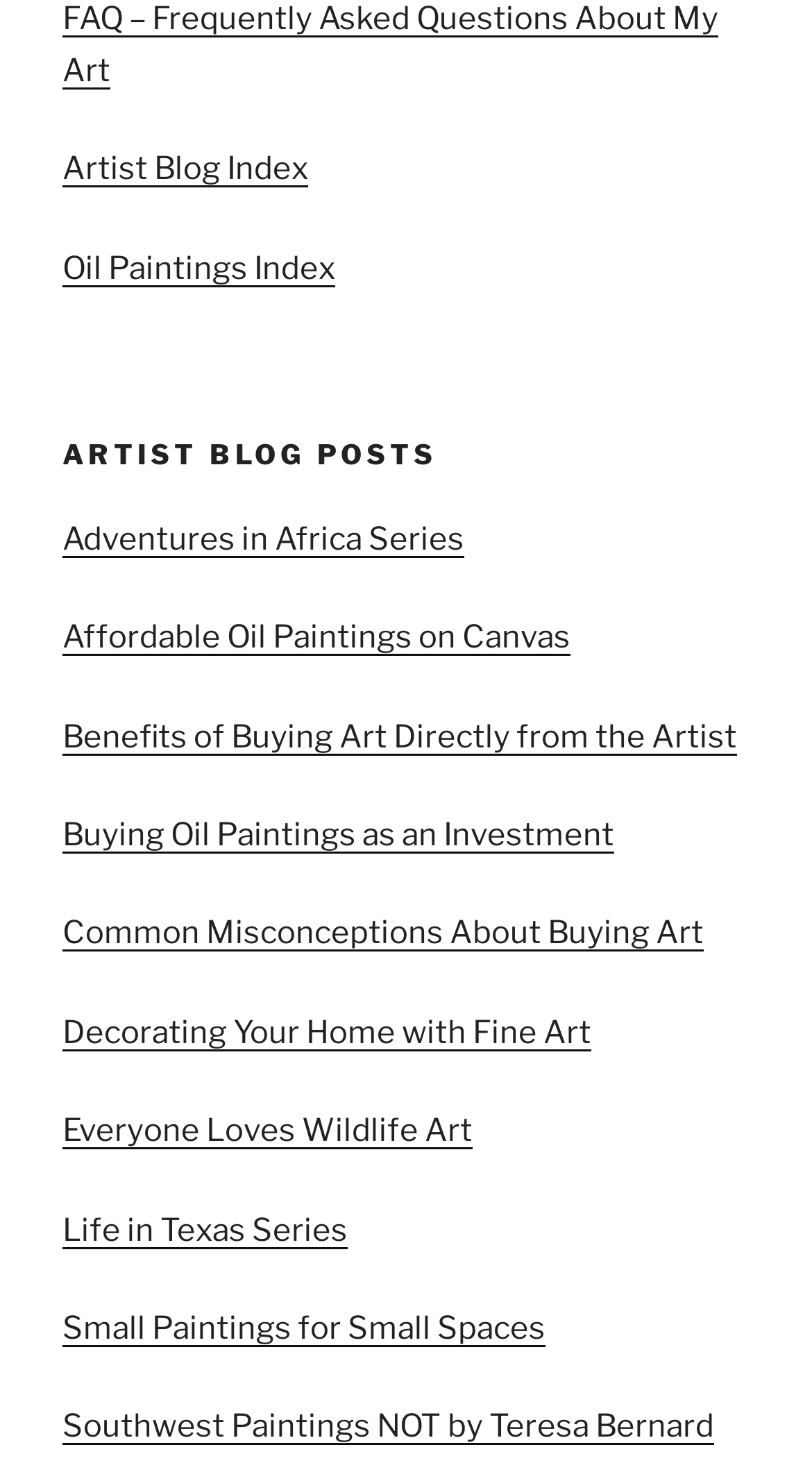Kindly provide the bounding box coordinates of the section you need to click on to fulfill the given instruction: "Explore Oil Paintings Index".

[0.077, 0.169, 0.413, 0.195]